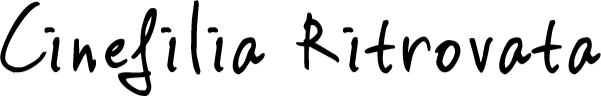What is the context of the image related to?
Answer the question in a detailed and comprehensive manner.

The image features the title 'Cinefilia Ritrovata', which is related to the context of 'Two American Noir Films at Cinema Ritrovato 2018', showcasing a blend of historic cinematic appreciation and contemporary film culture.